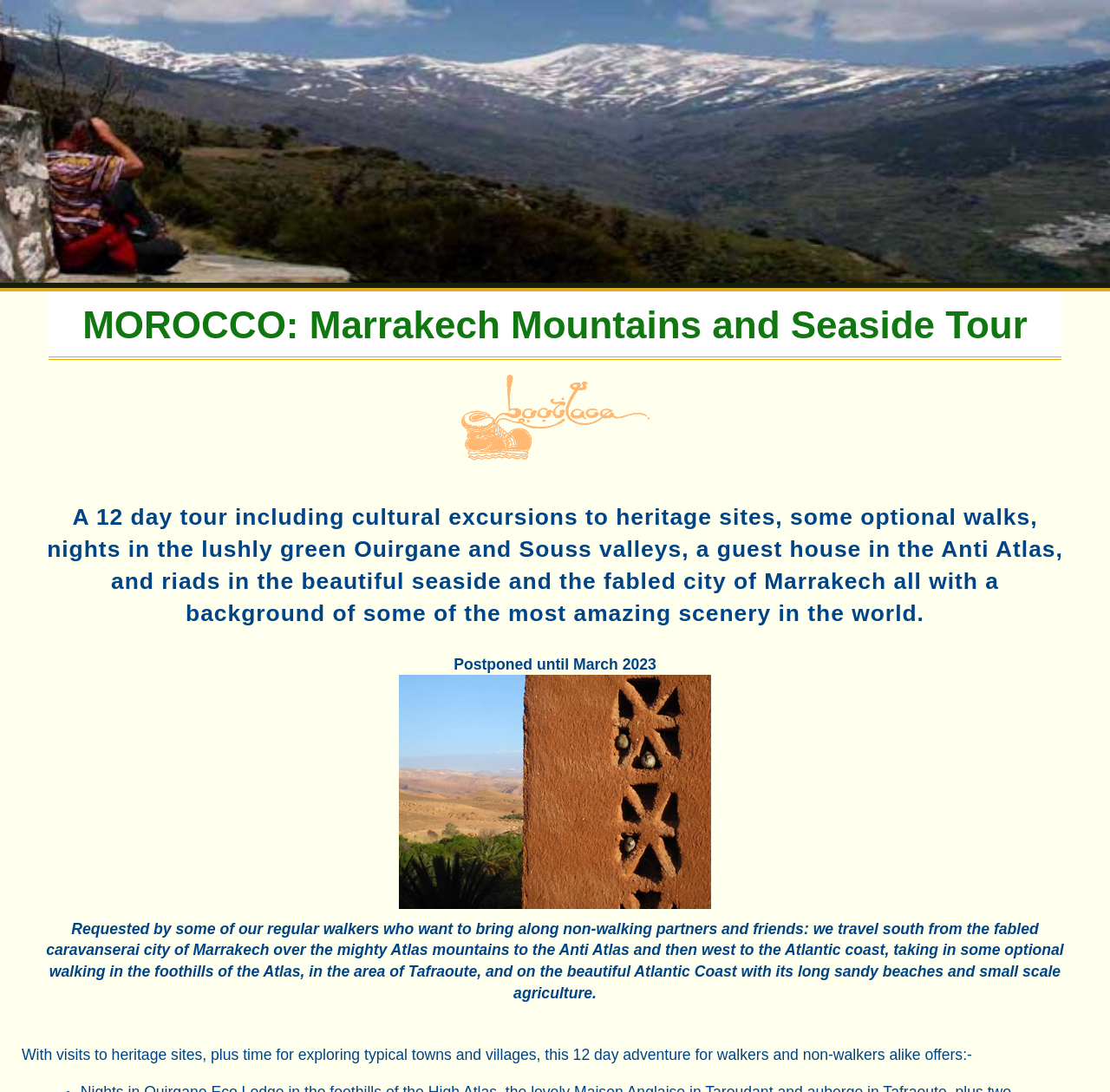What is the duration of the Marrakech Mountains and Seaside Tour?
Answer the question with a single word or phrase by looking at the picture.

12 days